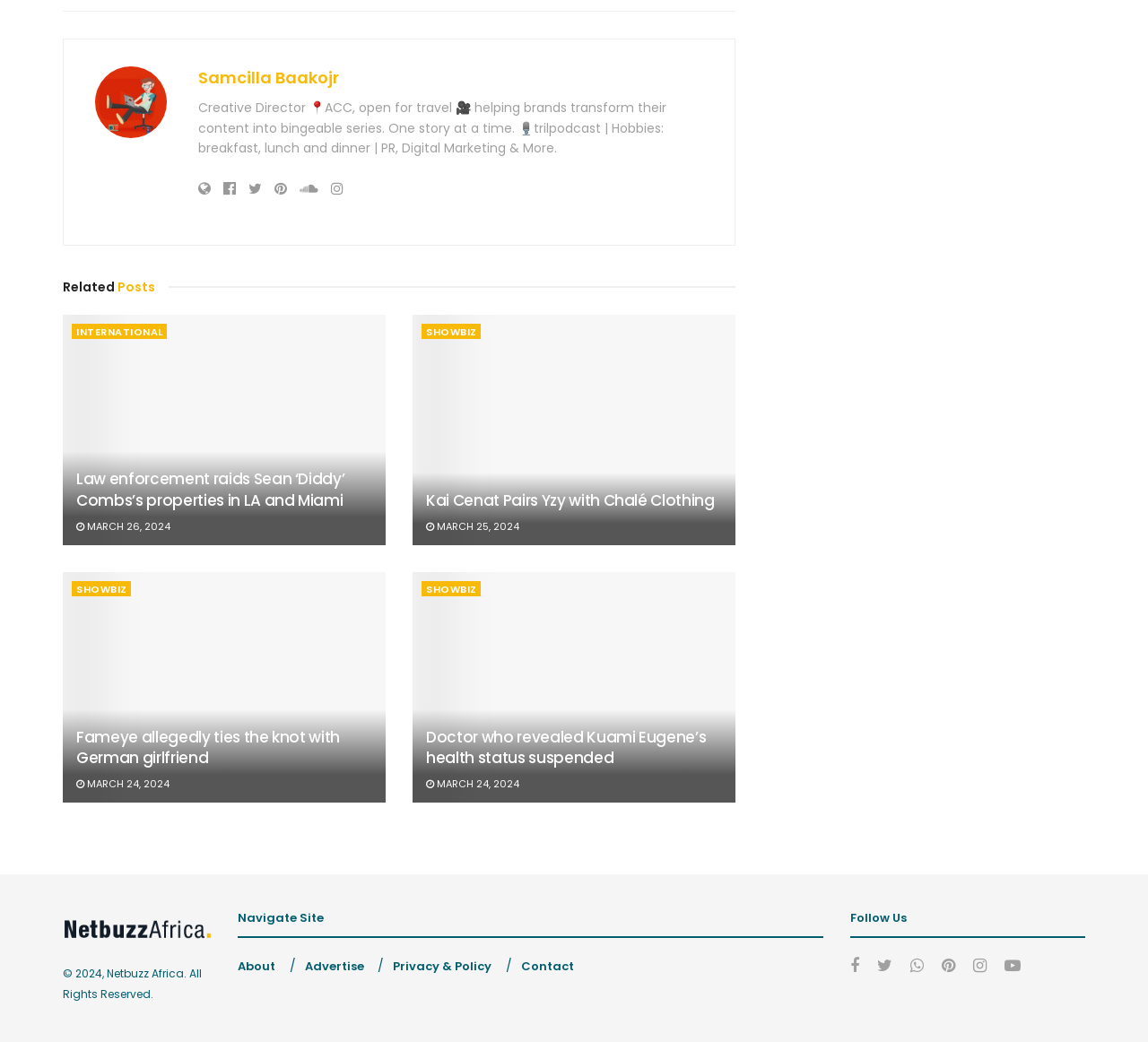Please find the bounding box coordinates of the clickable region needed to complete the following instruction: "View the 'Law enforcement raids Sean 'Diddy' Combs's properties in LA and Miami' article". The bounding box coordinates must consist of four float numbers between 0 and 1, i.e., [left, top, right, bottom].

[0.055, 0.302, 0.336, 0.523]